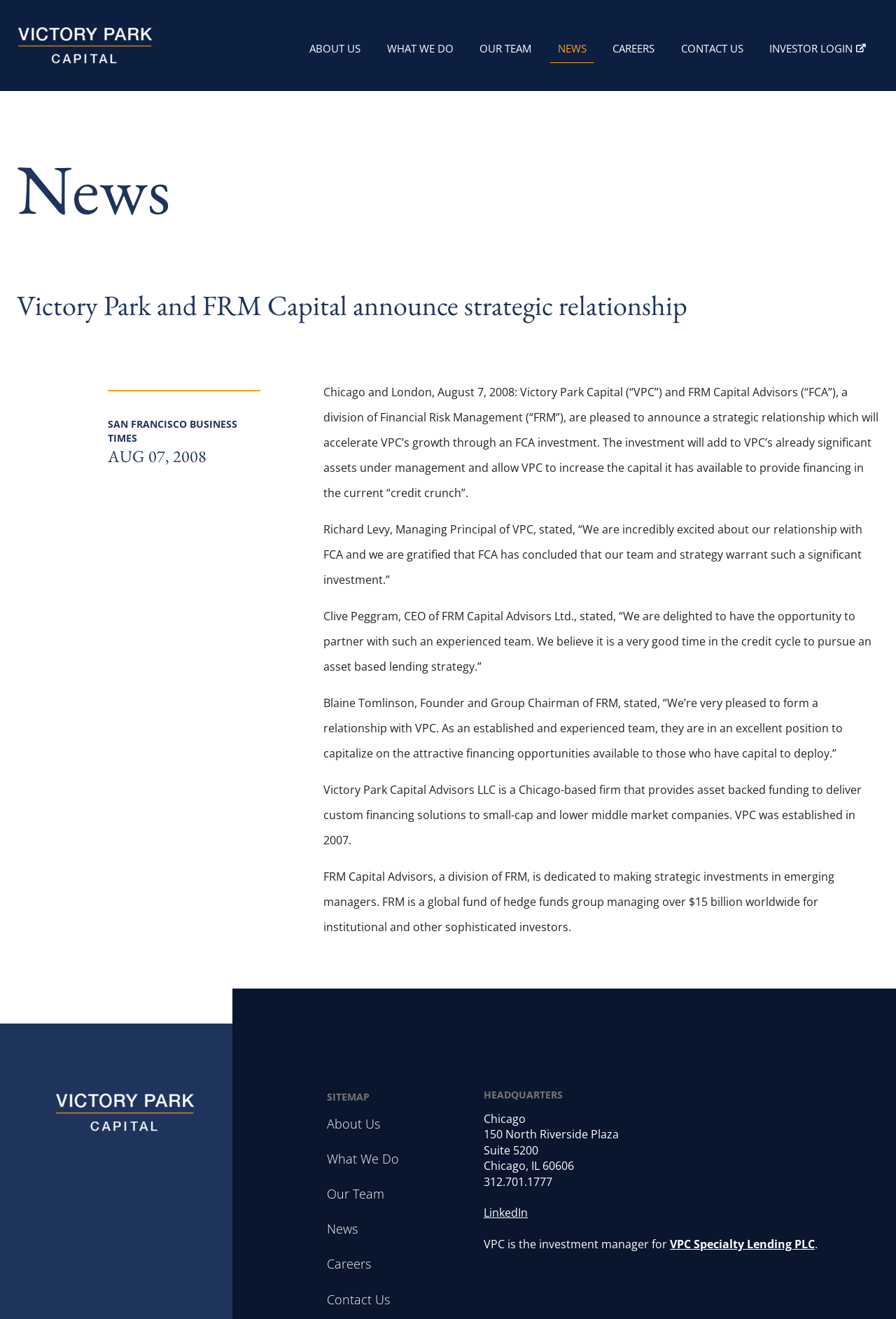Give a comprehensive overview of the webpage, including key elements.

The webpage is about Victory Park Capital, a Chicago-based firm that provides asset-backed funding to small-cap and lower middle market companies. At the top of the page, there is a navigation menu with 8 links: "ABOUT US", "WHAT WE DO", "OUR TEAM", "NEWS", "CAREERS", "CONTACT US", "INVESTOR LOGIN", and an empty link. 

Below the navigation menu, there is a main section with a heading "News" and a link "News" below it. The main content of the page is an article about Victory Park Capital and FRM Capital announcing a strategic relationship. The article is divided into several paragraphs, with quotes from Richard Levy, Managing Principal of VPC, Clive Peggram, CEO of FRM Capital Advisors Ltd., and Blaine Tomlinson, Founder and Group Chairman of FRM. 

The article is followed by two sections: one with links to "About Us", "What We Do", "Our Team", "News", "Careers", and "Contact Us", and another with the company's headquarters address, phone number, and a link to LinkedIn. There is also a mention of VPC being the investment manager for VPC Specialty Lending PLC, with a link to it.